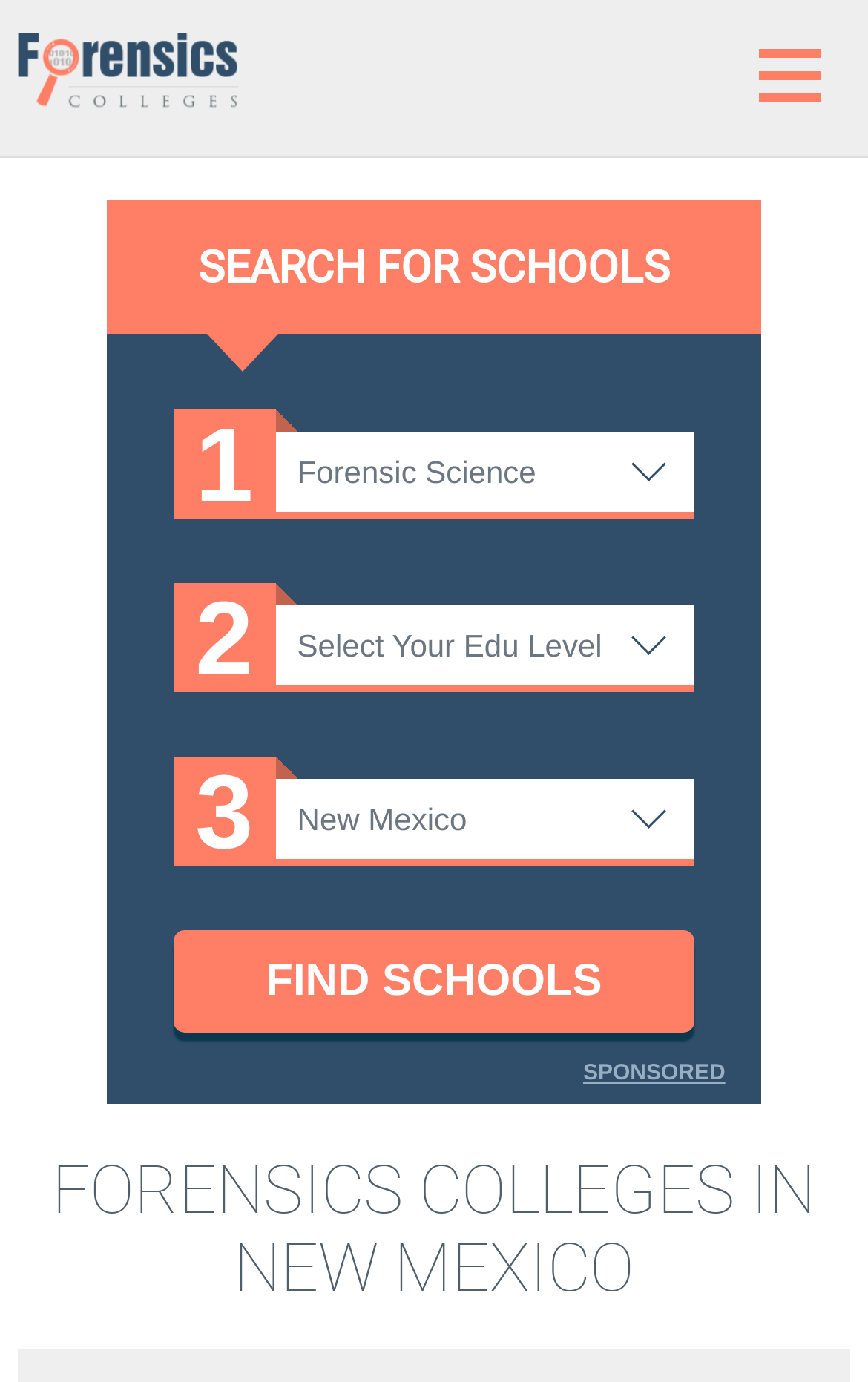What is the purpose of the 'FIND SCHOOLS' button?
Based on the image, answer the question with a single word or brief phrase.

To search for schools